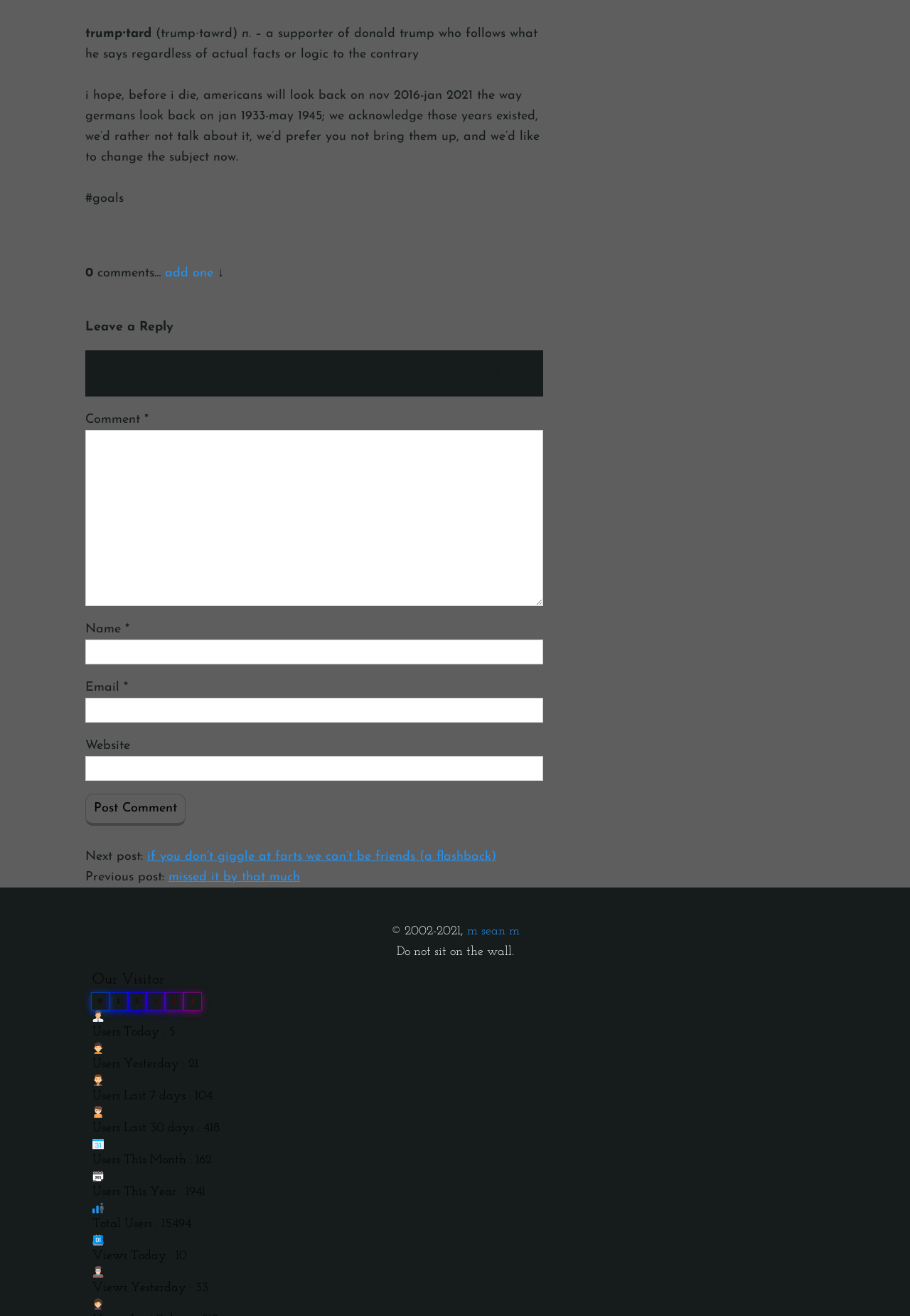What is the definition of trump tard?
Please craft a detailed and exhaustive response to the question.

The definition of trump tard is provided in the text at the top of the webpage, which states that it refers to a supporter of Donald Trump who follows what he says regardless of actual facts or logic to the contrary.